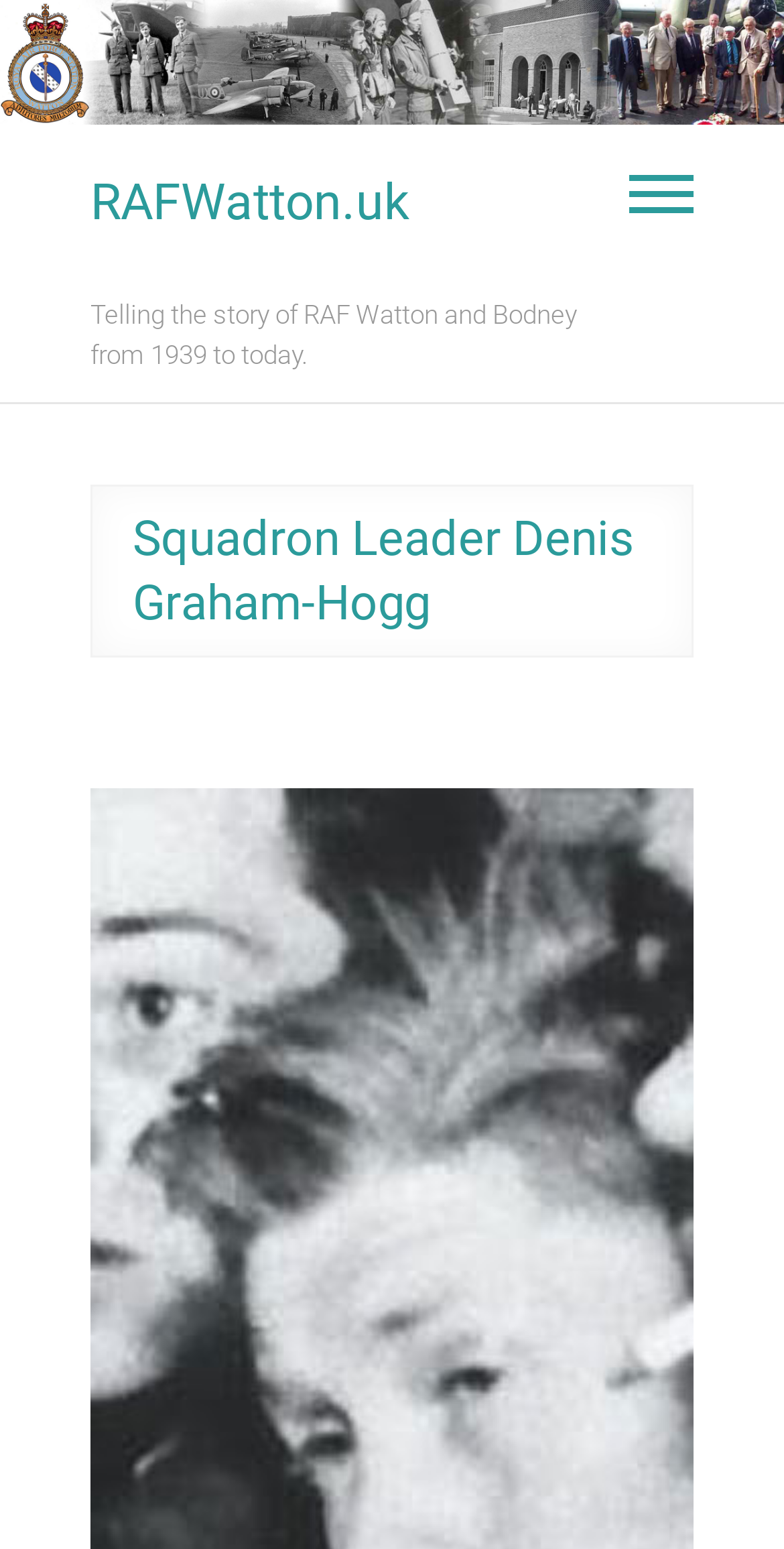Please determine the bounding box coordinates, formatted as (top-left x, top-left y, bottom-right x, bottom-right y), with all values as floating point numbers between 0 and 1. Identify the bounding box of the region described as: parent_node: RAFWatton.uk

[0.803, 0.107, 0.885, 0.145]